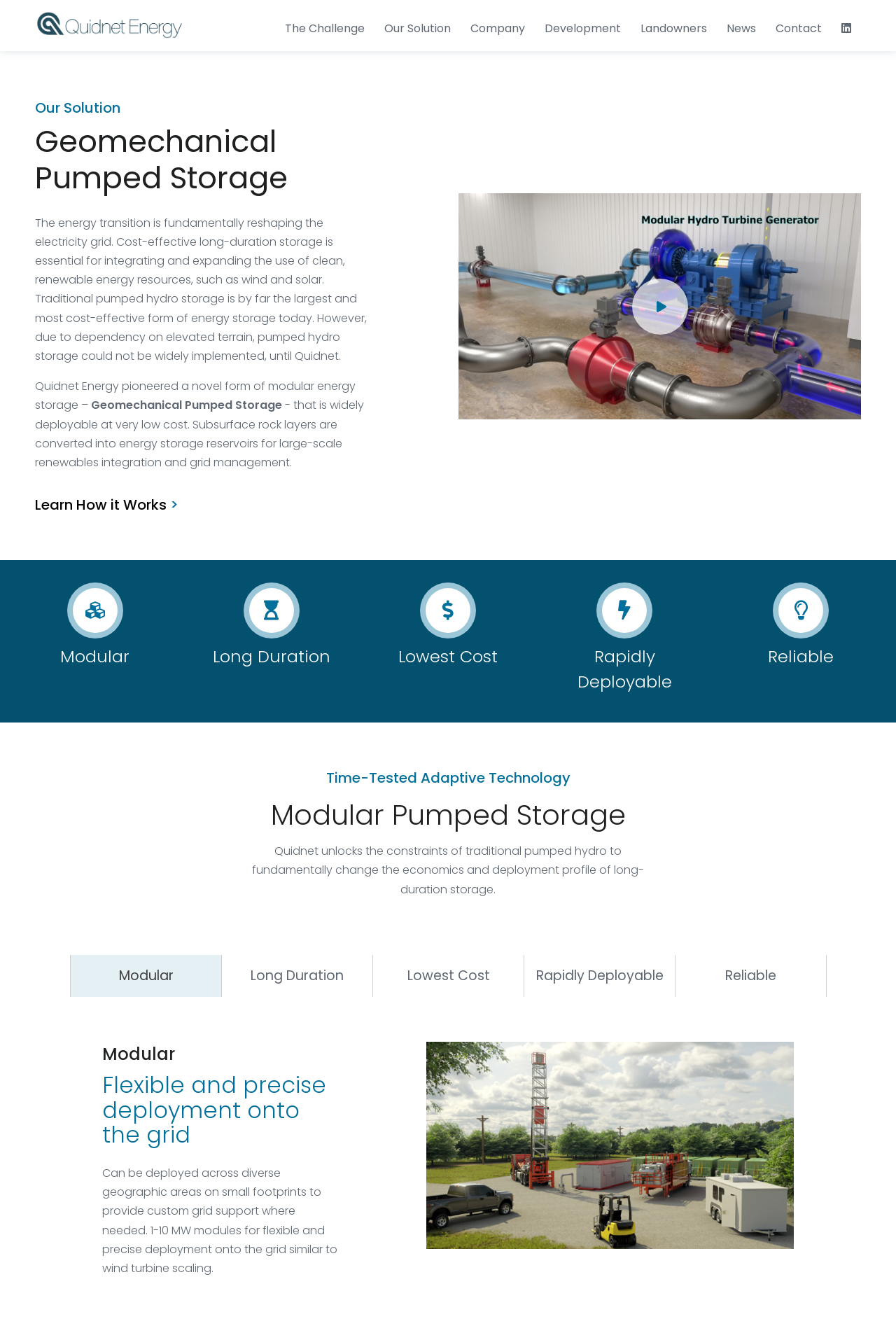Given the element description, predict the bounding box coordinates in the format (top-left x, top-left y, bottom-right x, bottom-right y). Make sure all values are between 0 and 1. Here is the element description: Read More

None